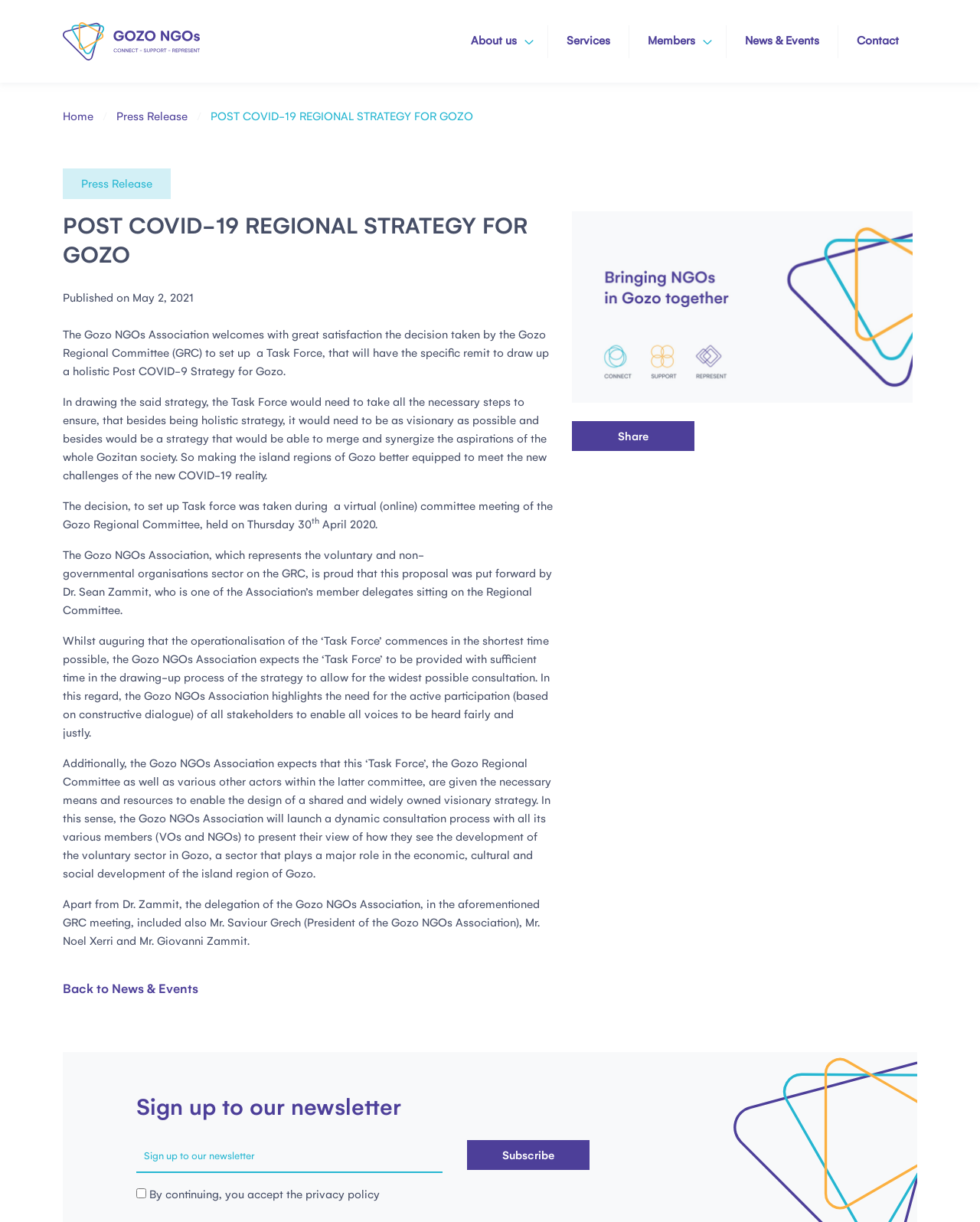Give a one-word or one-phrase response to the question:
What can you do with the newsletter?

Subscribe